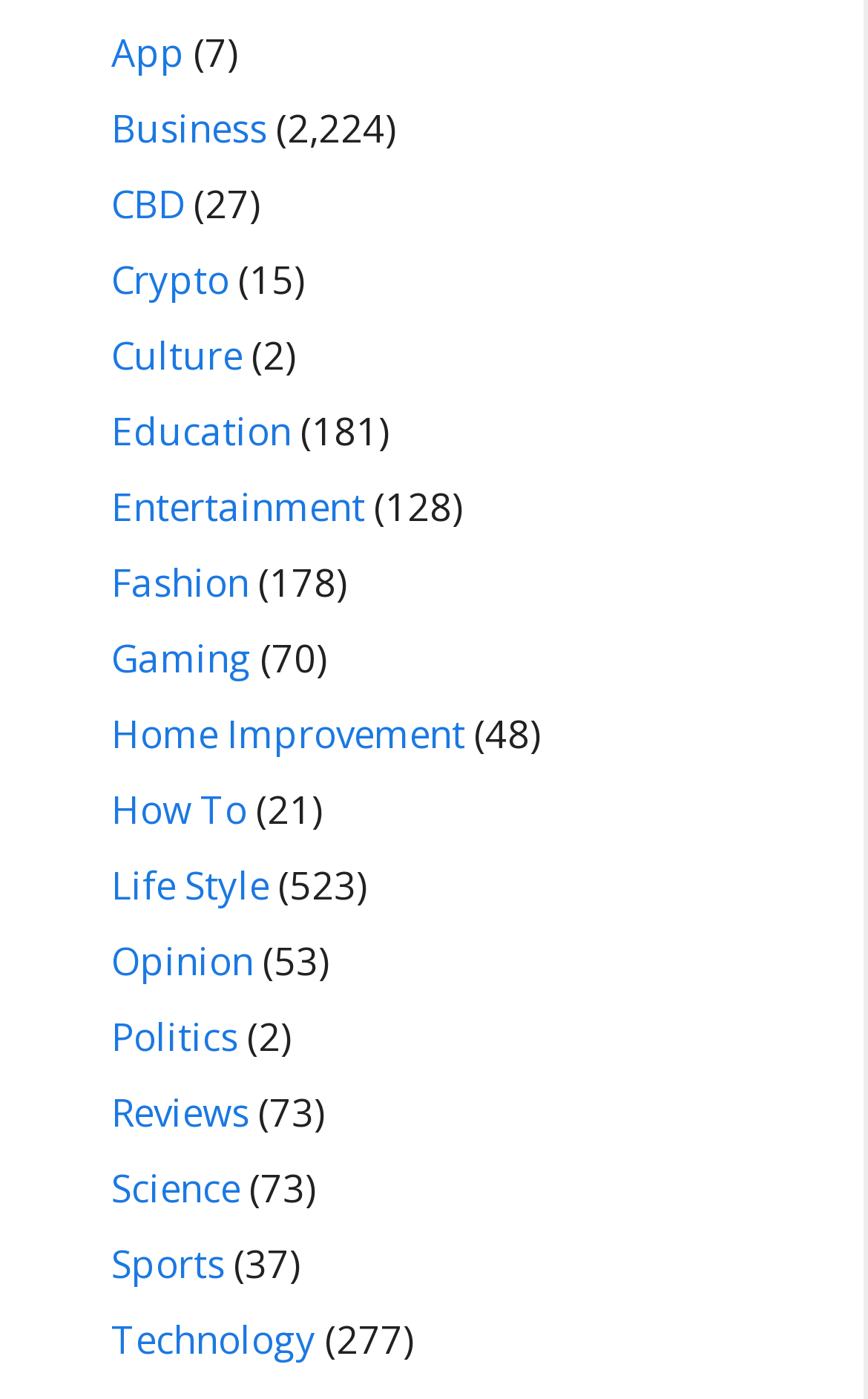Identify the bounding box coordinates of the element that should be clicked to fulfill this task: "Learn about Education". The coordinates should be provided as four float numbers between 0 and 1, i.e., [left, top, right, bottom].

[0.128, 0.289, 0.336, 0.326]